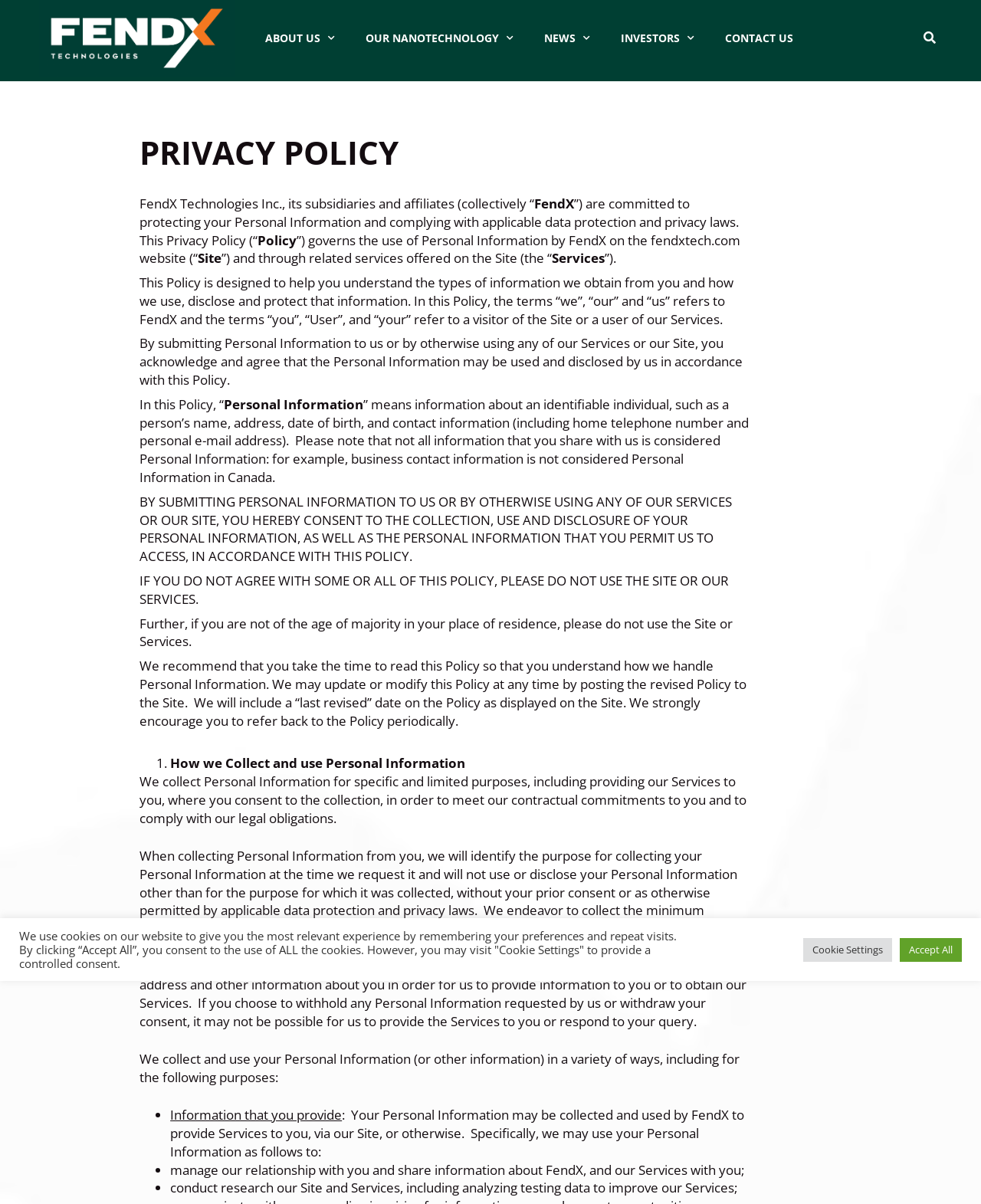Could you specify the bounding box coordinates for the clickable section to complete the following instruction: "Search for something"?

[0.935, 0.022, 0.96, 0.043]